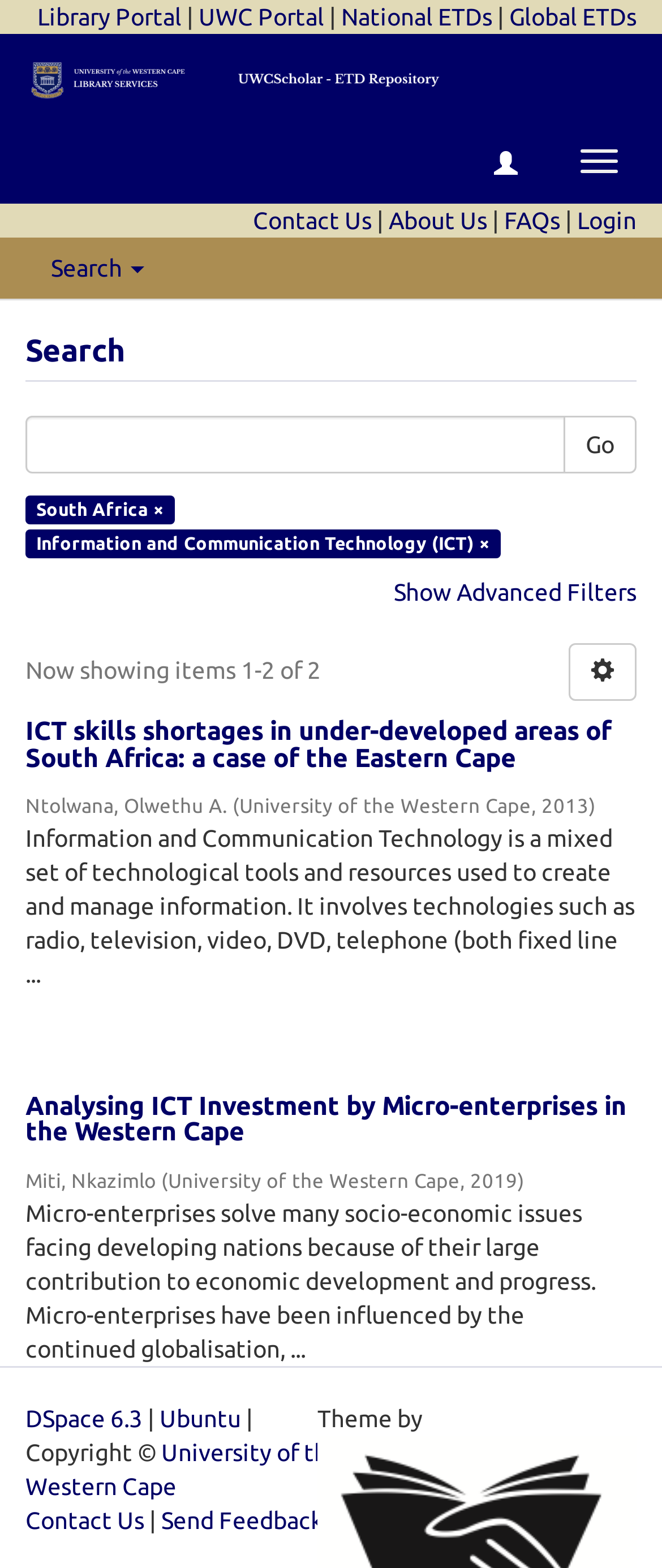Refer to the image and provide an in-depth answer to the question: 
What is the year of the second search result?

I looked at the search result items and found the year '2019' associated with the second search result 'Analysing ICT Investment by Micro-enterprises in the Western Cape'.